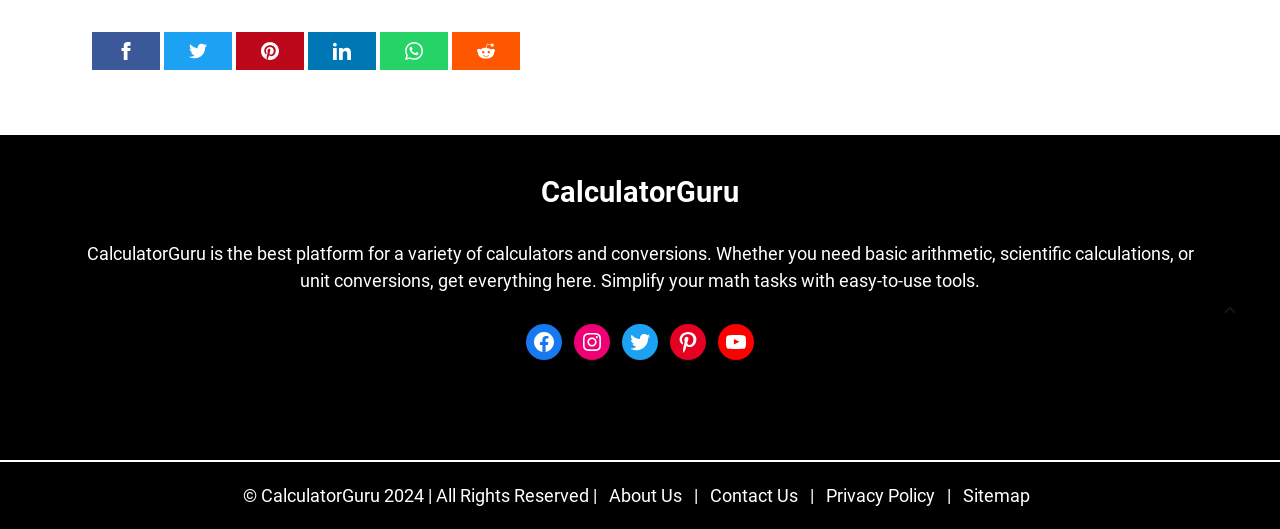Please respond to the question with a concise word or phrase:
How many links are available in the footer section?

5